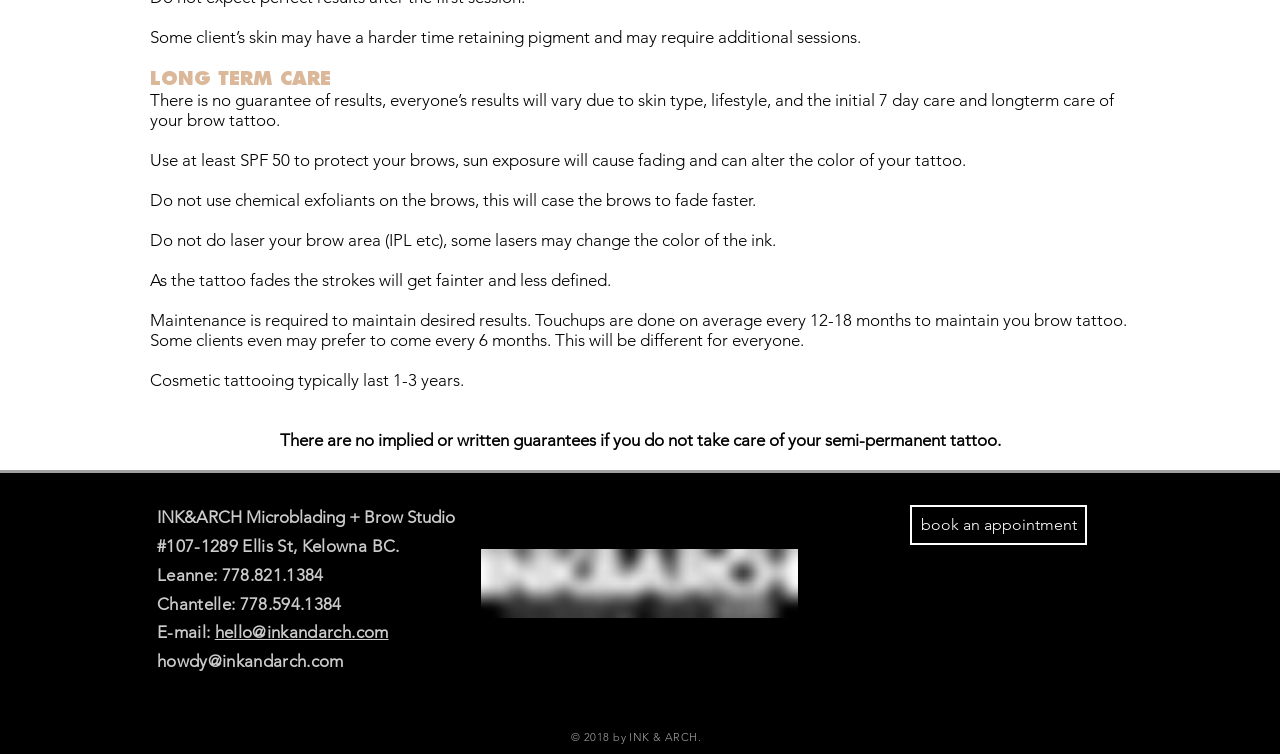Point out the bounding box coordinates of the section to click in order to follow this instruction: "View INK&ARCH Microblading + Brow Studio's logo".

[0.376, 0.728, 0.623, 0.819]